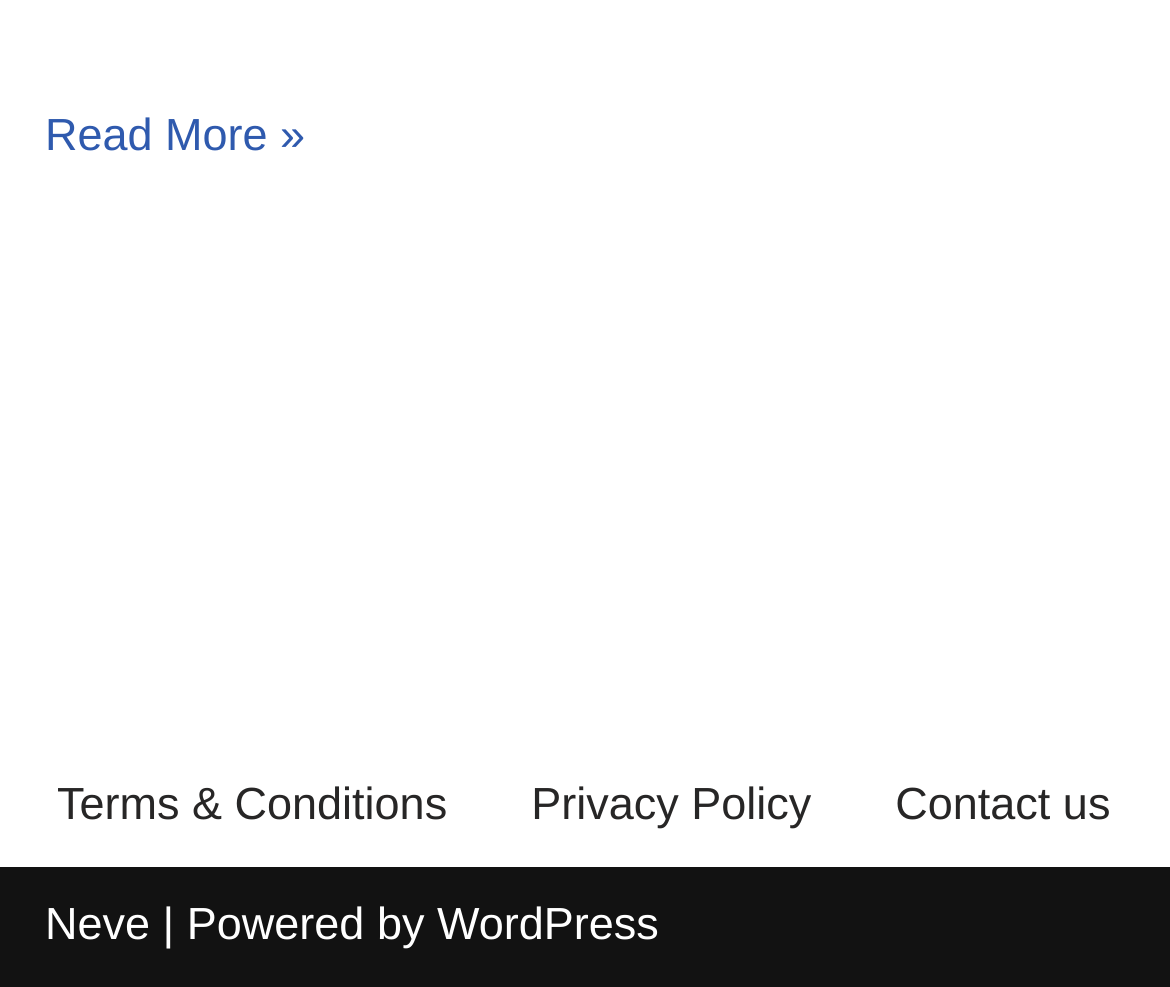What is the first link on the webpage?
Please interpret the details in the image and answer the question thoroughly.

The first link on the webpage is 'Read More » How to Make Money with Trending Topics in 2023' which is located at the top of the page with a bounding box coordinate of [0.038, 0.113, 0.261, 0.164].